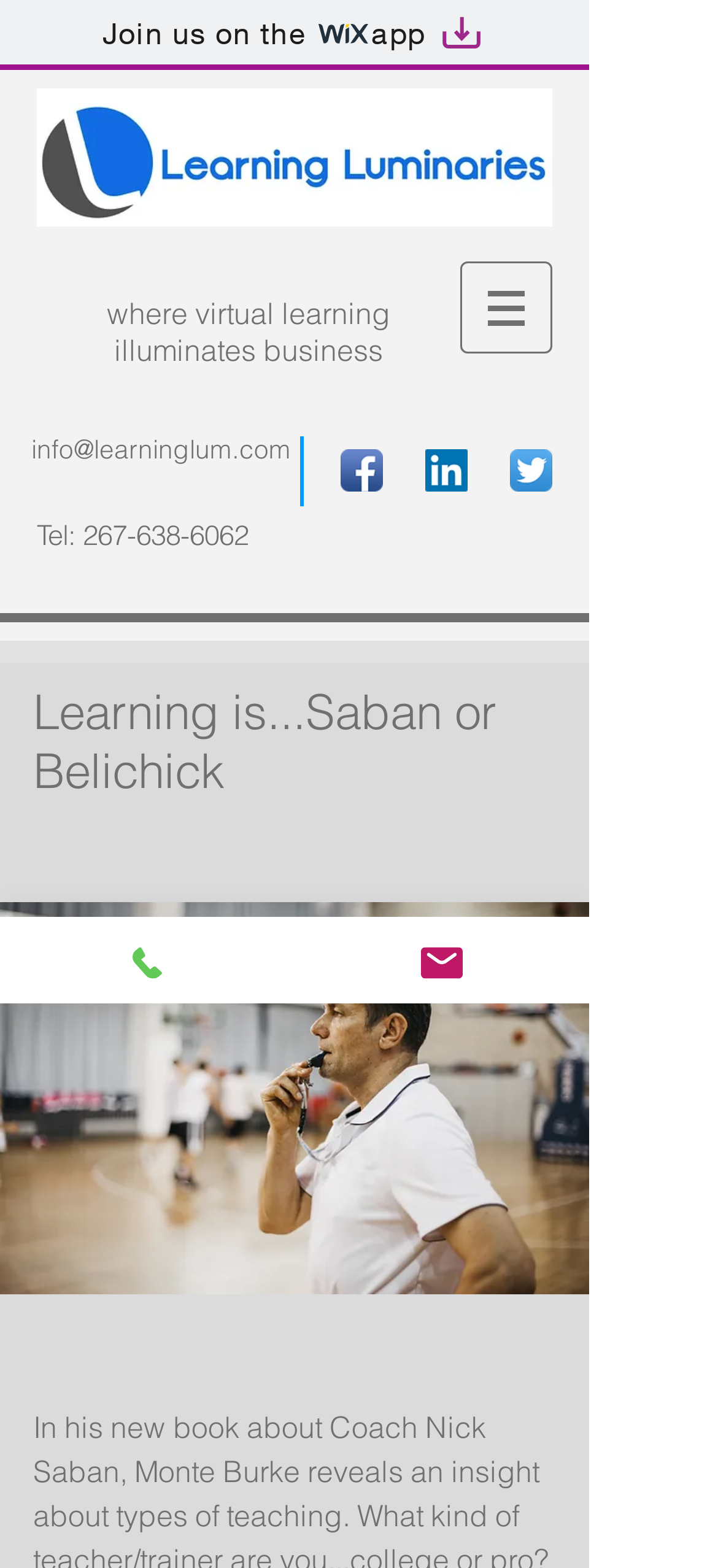How many navigation options are available?
Please answer using one word or phrase, based on the screenshot.

1